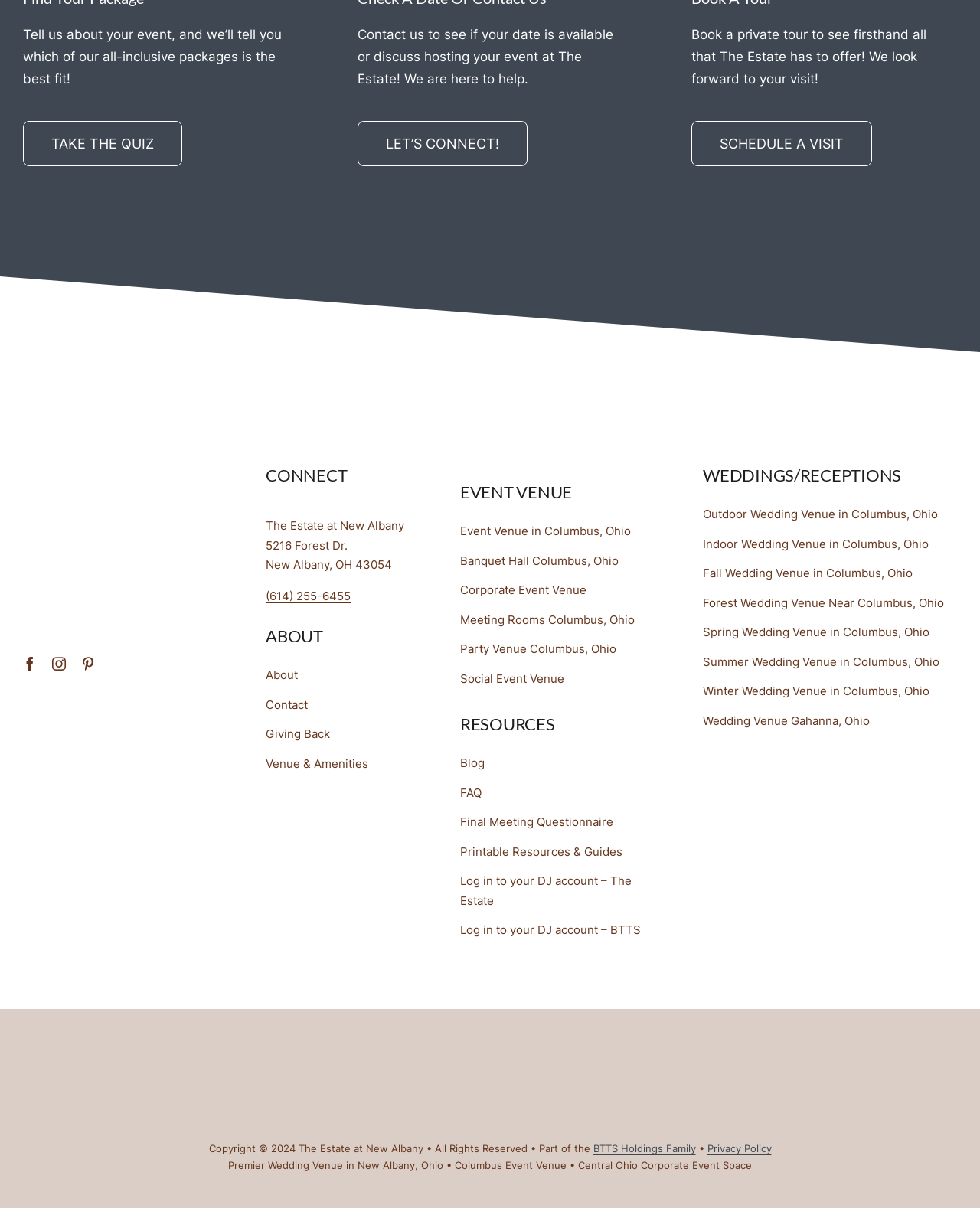Determine the bounding box coordinates of the region that needs to be clicked to achieve the task: "Contact us".

[0.271, 0.487, 0.358, 0.499]